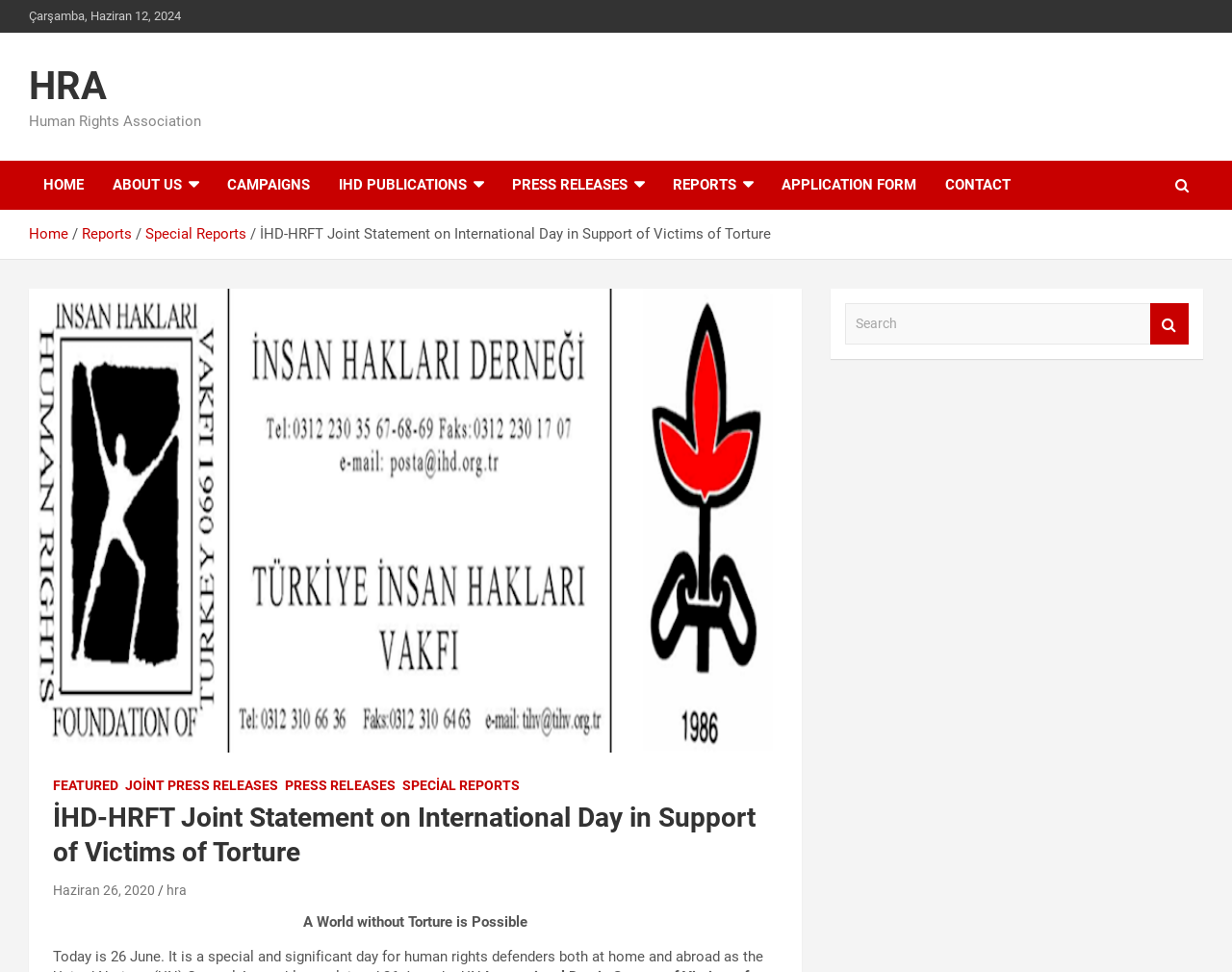Carefully observe the image and respond to the question with a detailed answer:
What is the name of the organization?

I found the name of the organization by looking at the StaticText element with the OCR text 'Human Rights Association' which is located below the heading 'HRA'.